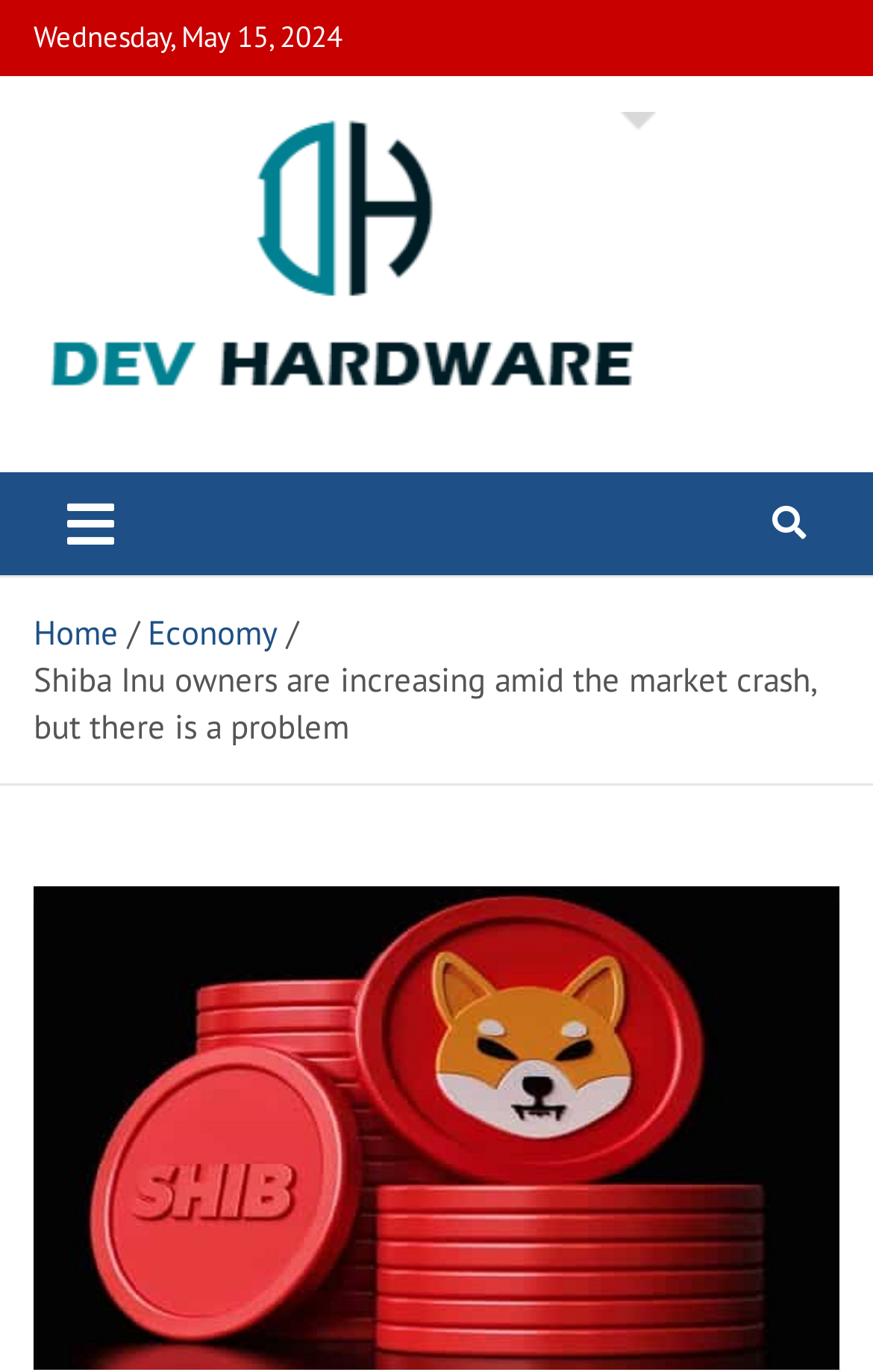Is the navigation menu expanded?
Please provide a single word or phrase based on the screenshot.

No